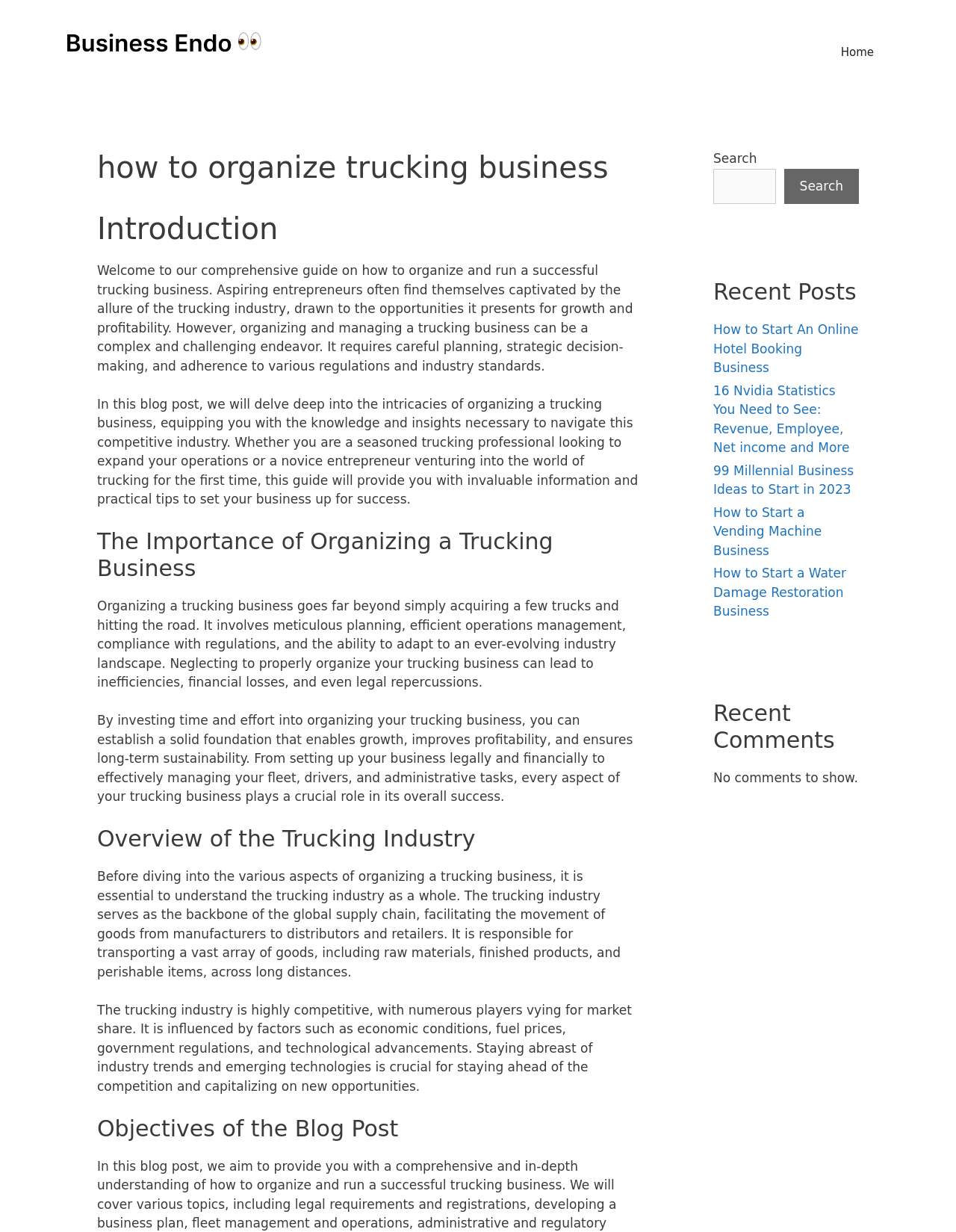Refer to the screenshot and give an in-depth answer to this question: What is the role of the trucking industry?

The webpage states that the trucking industry serves as the backbone of the global supply chain, facilitating the movement of goods from manufacturers to distributors and retailers. This indicates that the primary role of the trucking industry is to transport goods across long distances.